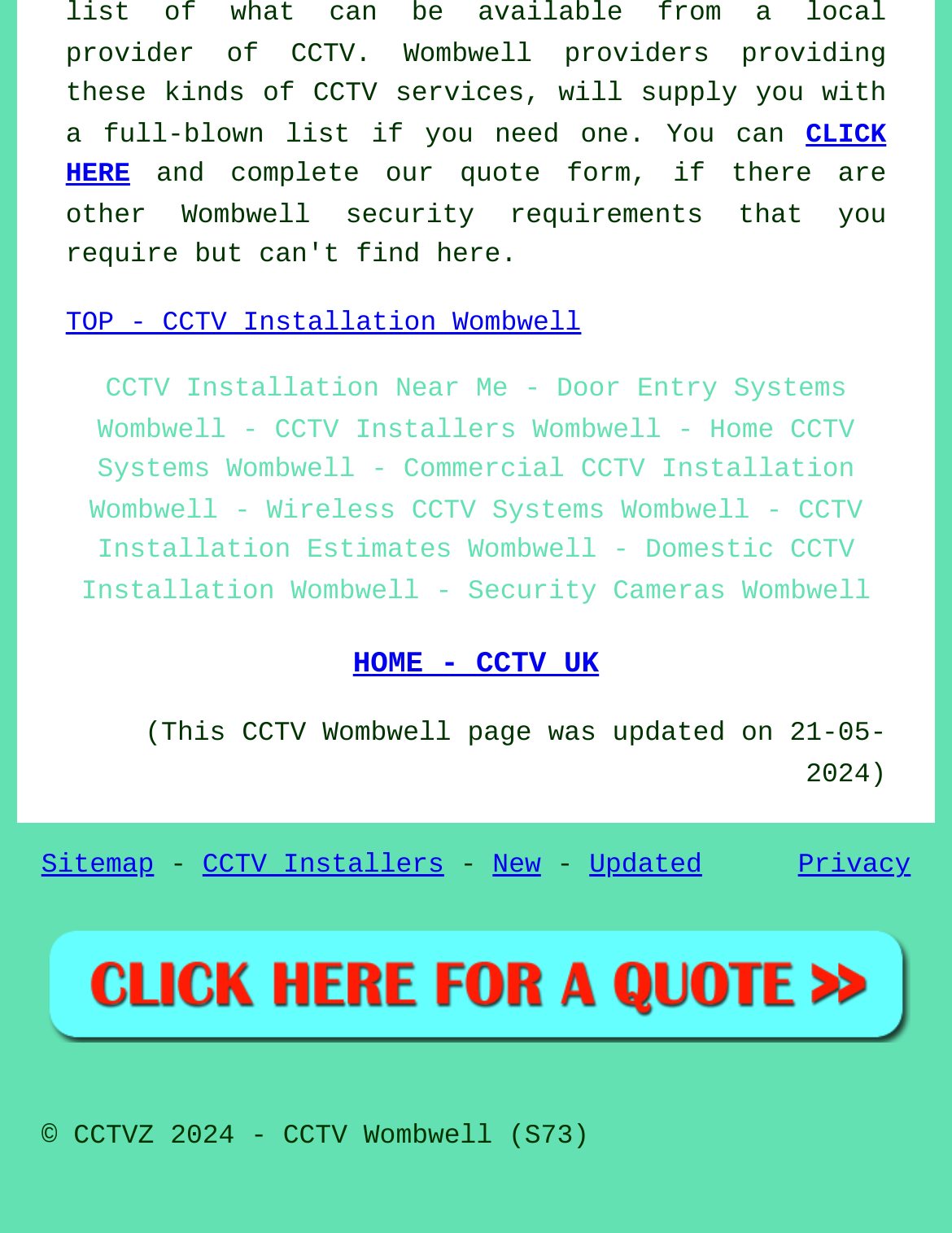Carefully examine the image and provide an in-depth answer to the question: What is the purpose of the 'CLICK HERE' link?

The purpose of the 'CLICK HERE' link is not explicitly stated on this webpage. It could be a call-to-action for a specific service or offer, but without more context, it is unclear what it leads to.